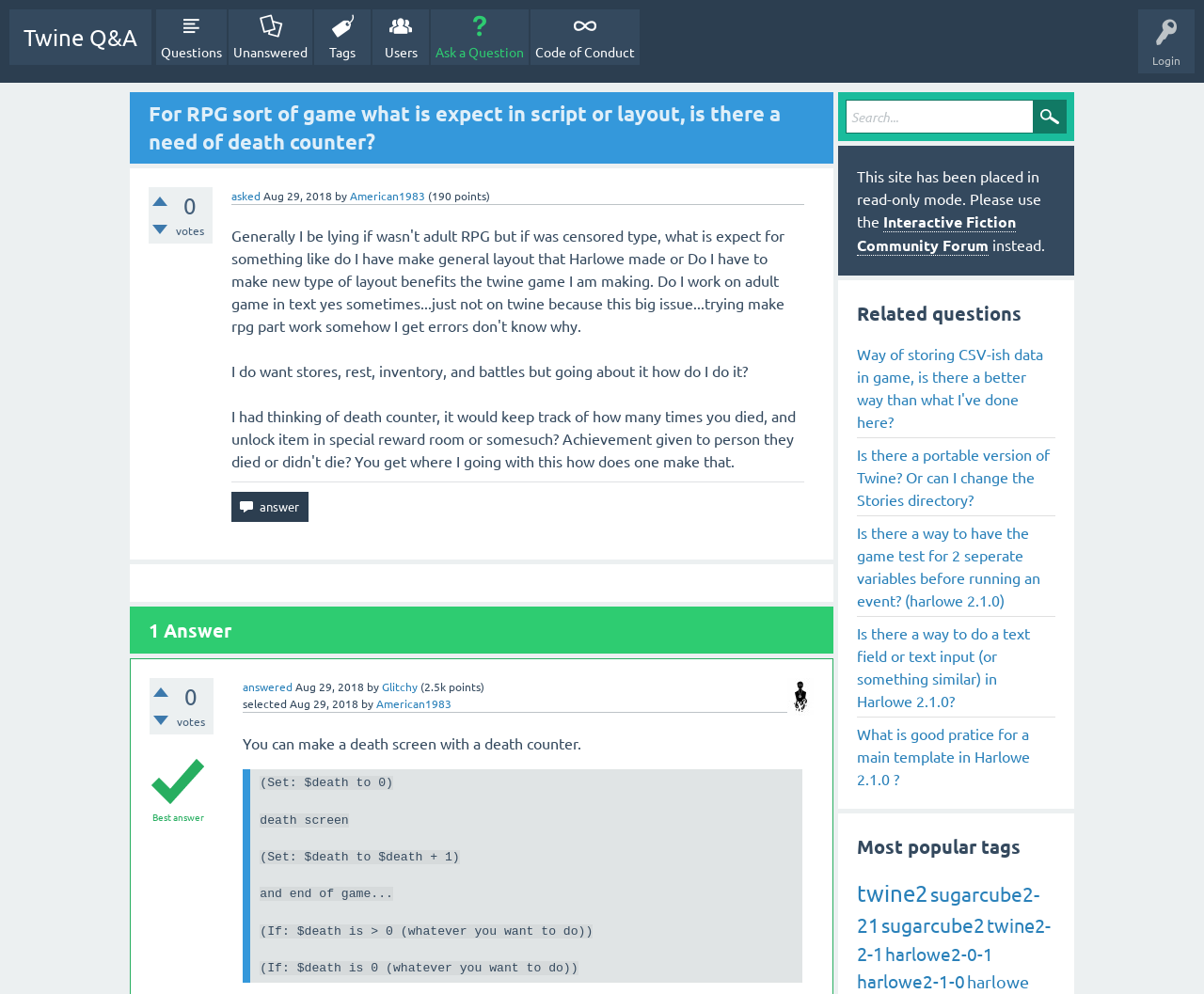Given the description "American1983", provide the bounding box coordinates of the corresponding UI element.

[0.312, 0.7, 0.375, 0.715]